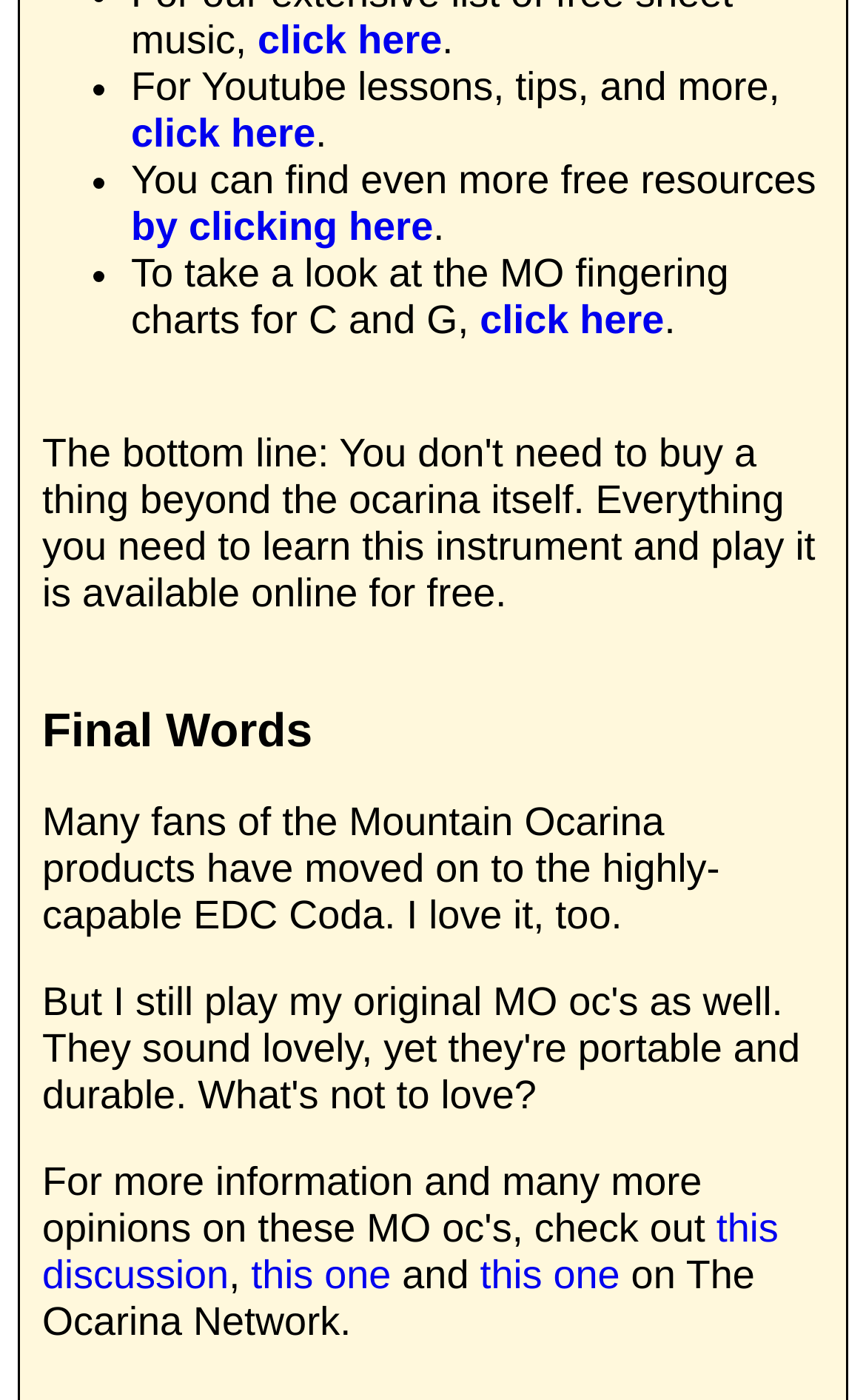What is mentioned as an alternative to Mountain Ocarina products?
Please provide a single word or phrase as your answer based on the screenshot.

EDC Coda